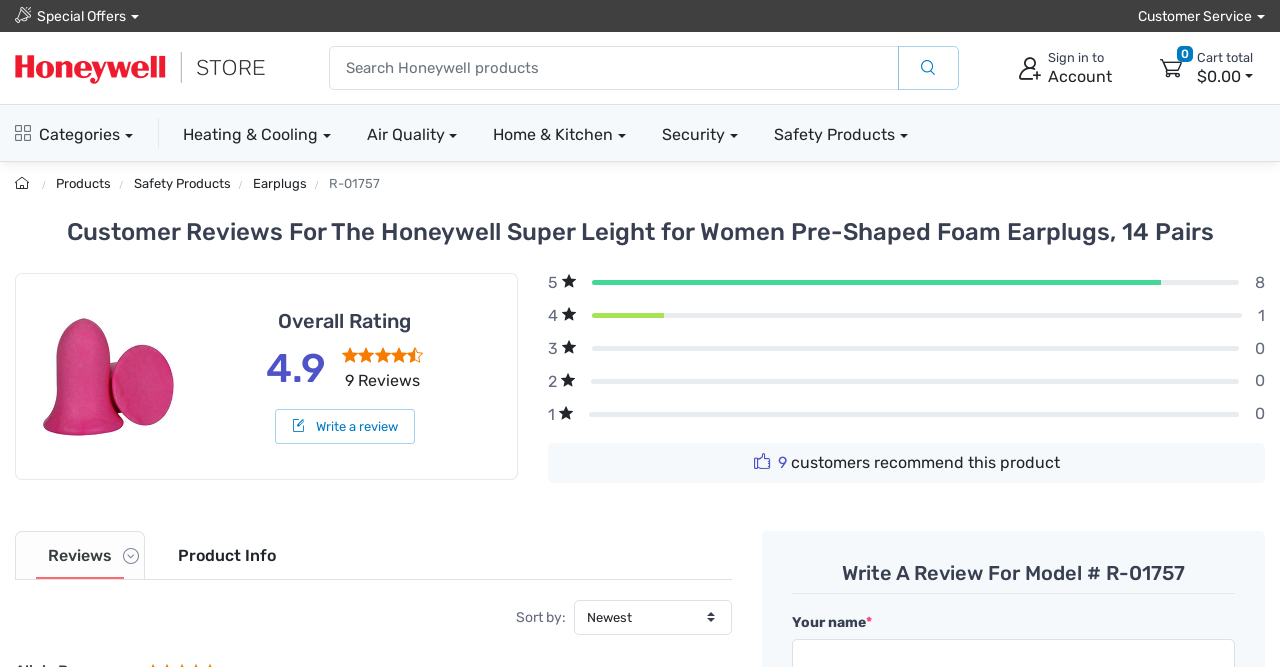Please examine the image and provide a detailed answer to the question: Is there a search bar on the page?

A search bar can be found on the page, located near the top, with a placeholder text 'Search Honeywell products'.